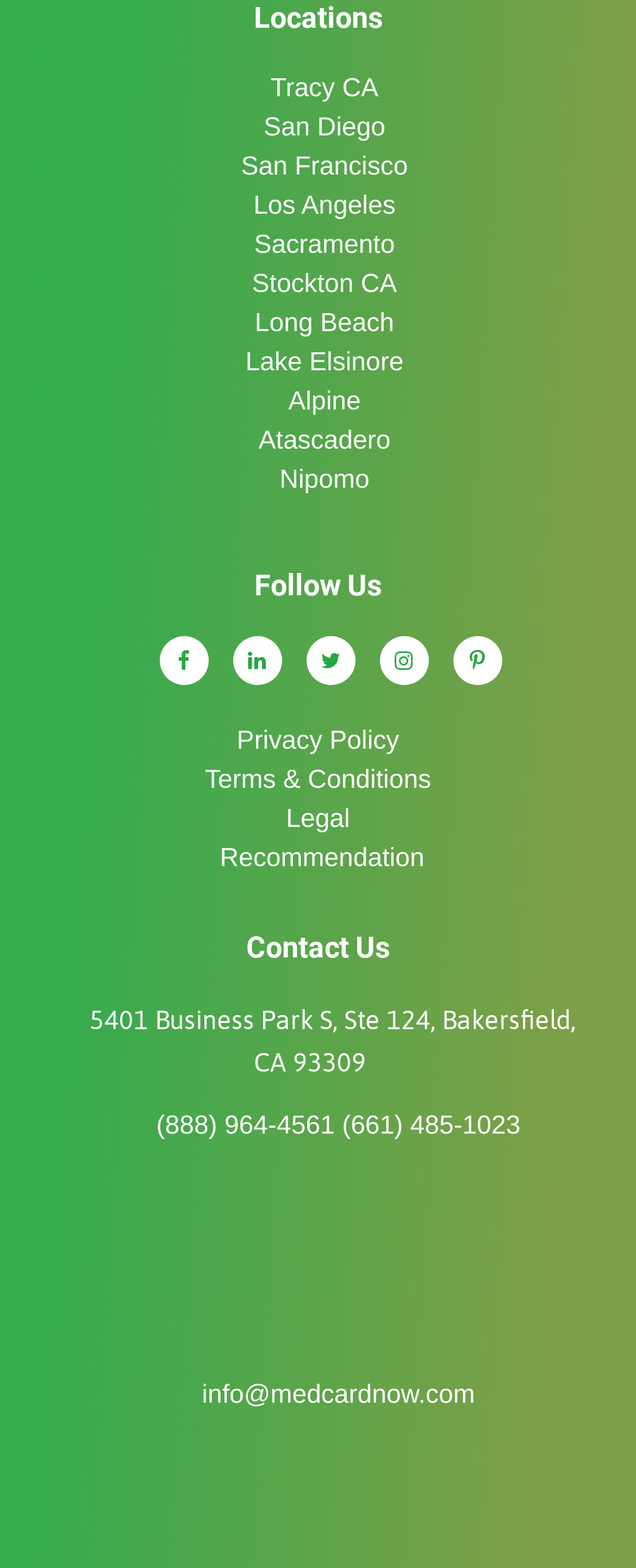Locate the bounding box coordinates of the item that should be clicked to fulfill the instruction: "Click on Tracy CA".

[0.426, 0.044, 0.595, 0.069]